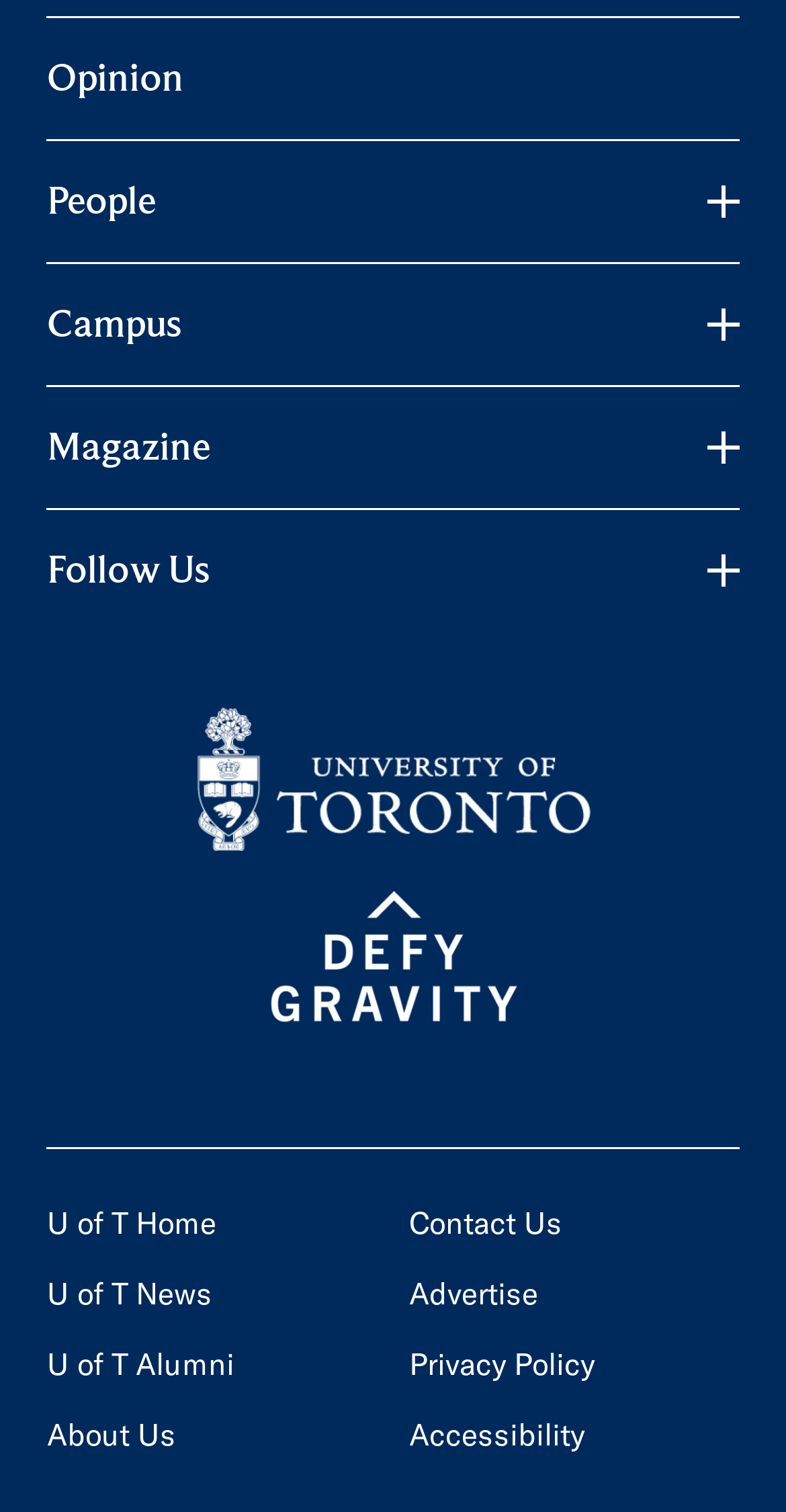Answer the following query with a single word or phrase:
How many toggle buttons are there?

4